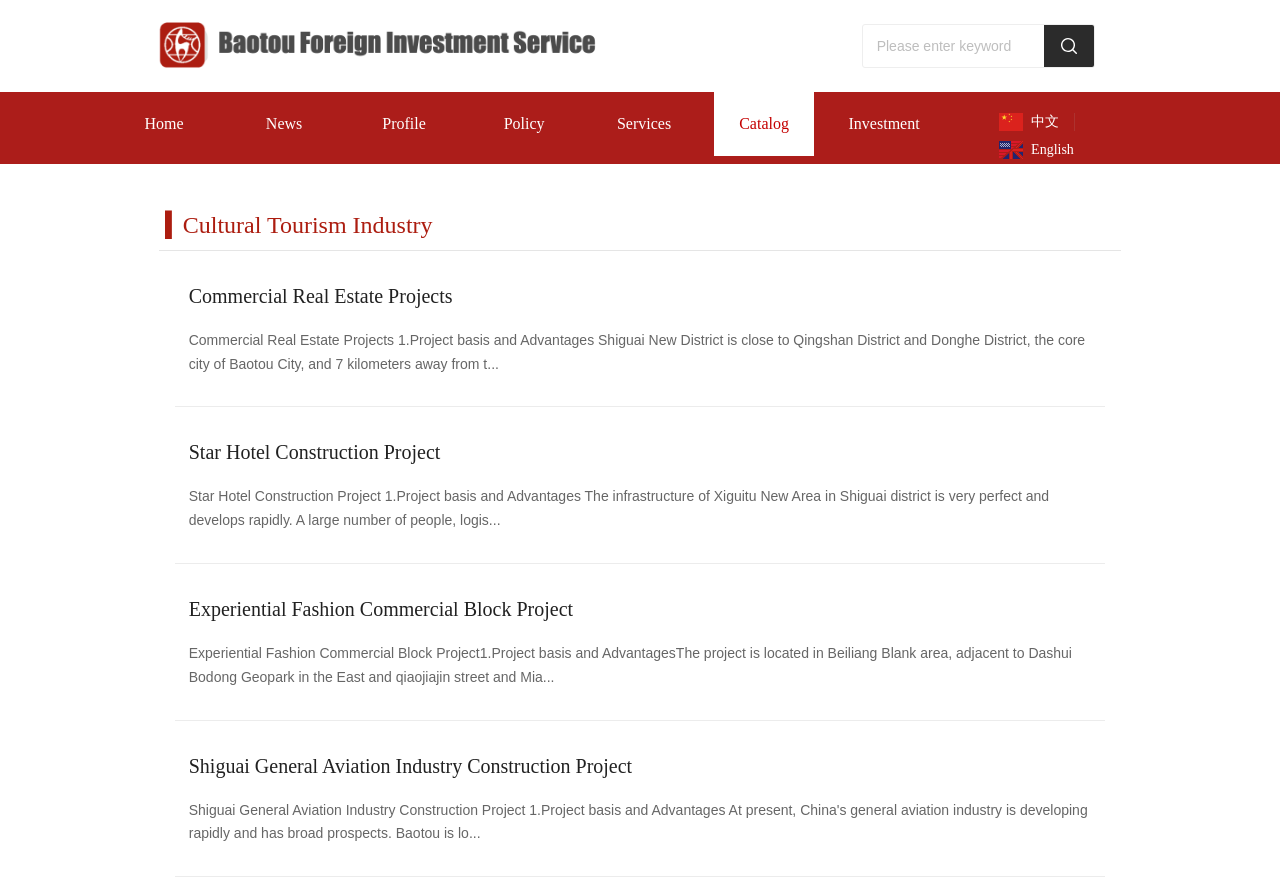Please identify the coordinates of the bounding box that should be clicked to fulfill this instruction: "search for a keyword".

[0.674, 0.029, 0.816, 0.076]